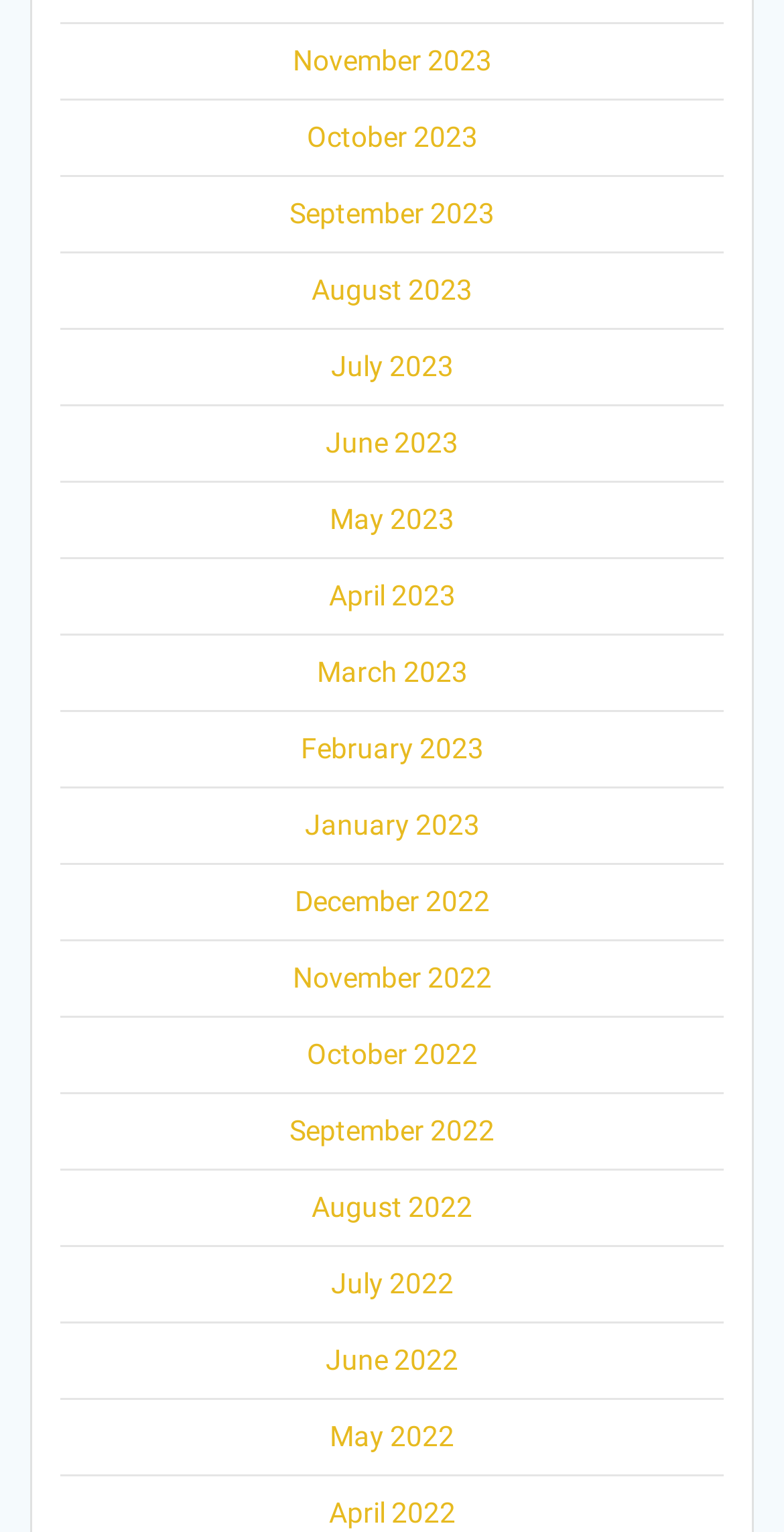Specify the bounding box coordinates of the area that needs to be clicked to achieve the following instruction: "View August 2023".

[0.397, 0.179, 0.603, 0.2]